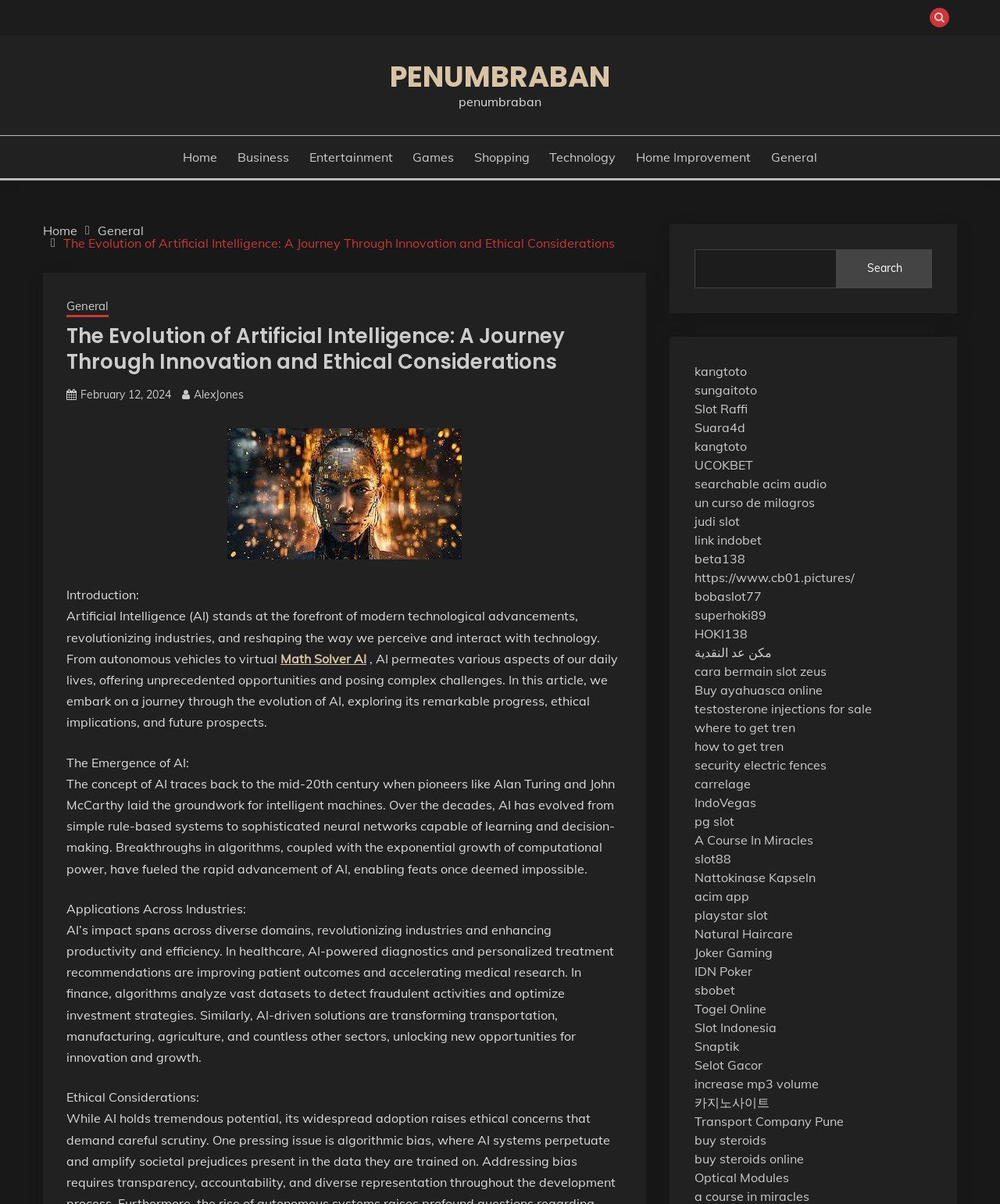Determine the bounding box coordinates of the section to be clicked to follow the instruction: "Click the 'Home' link". The coordinates should be given as four float numbers between 0 and 1, formatted as [left, top, right, bottom].

[0.183, 0.123, 0.218, 0.138]